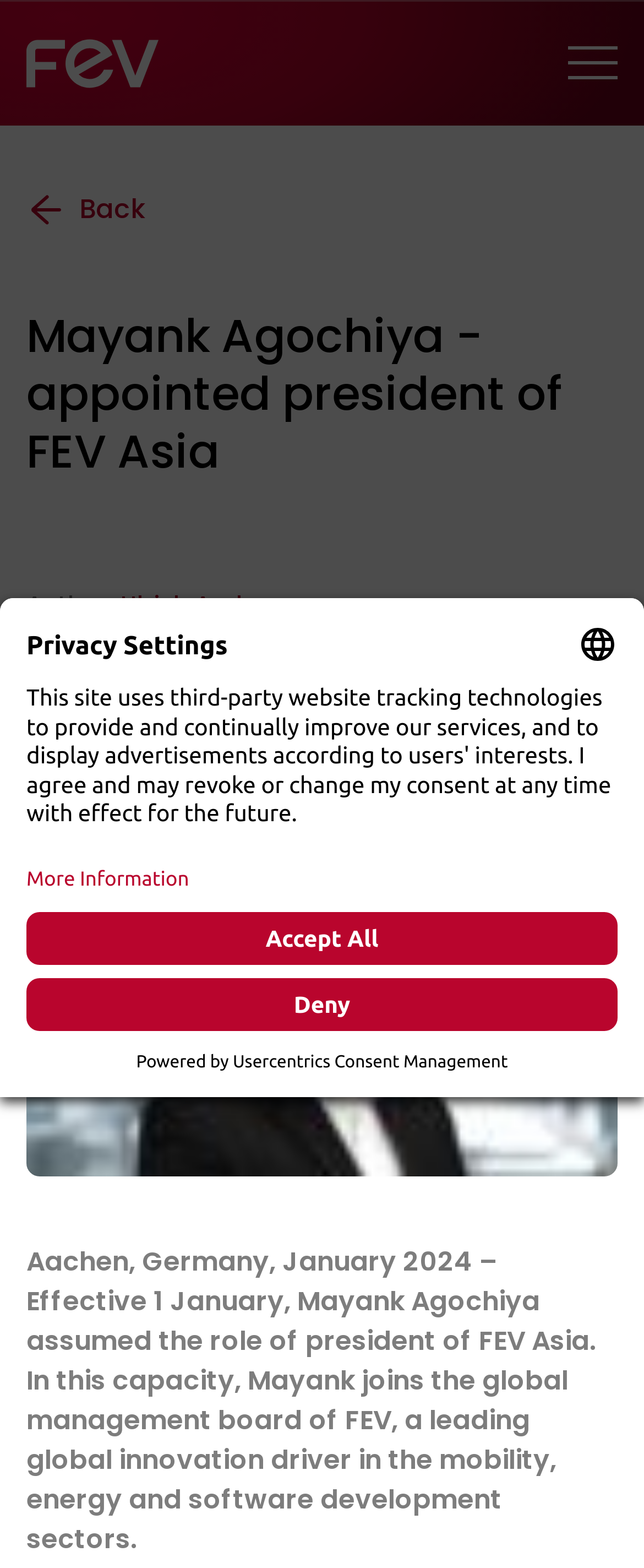Please provide a comprehensive response to the question below by analyzing the image: 
What is the name of the company mentioned in the press release?

The company name is mentioned in the webpage content, specifically in the main text, which states 'FEV, a leading global innovation driver in the mobility, energy and software development sectors'.